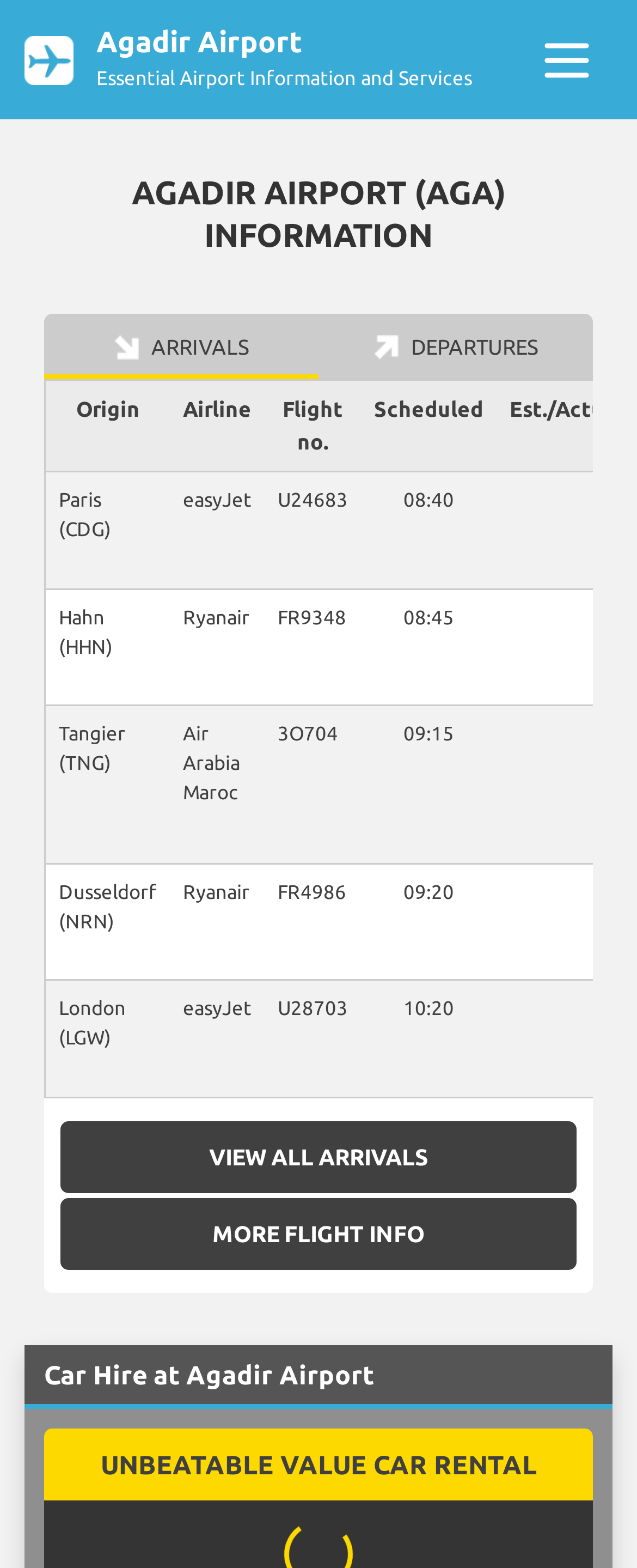What is the destination of the flight with number U24683?
Kindly offer a detailed explanation using the data available in the image.

The answer can be found by examining the gridcell containing the flight number U24683, which is in the same row as the gridcell containing the destination 'Paris (CDG)'.